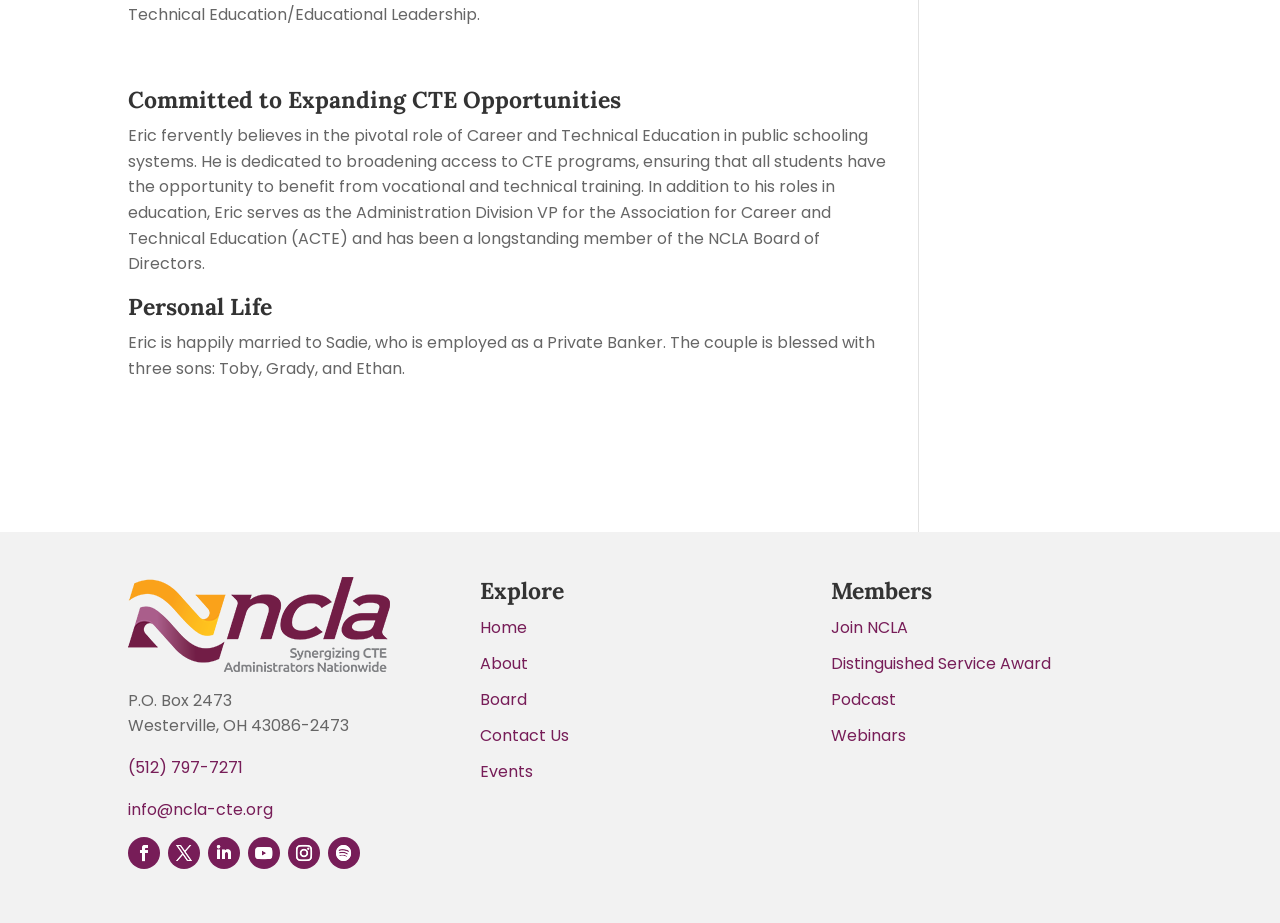Please provide a one-word or phrase answer to the question: 
What is the image on the webpage?

Not specified